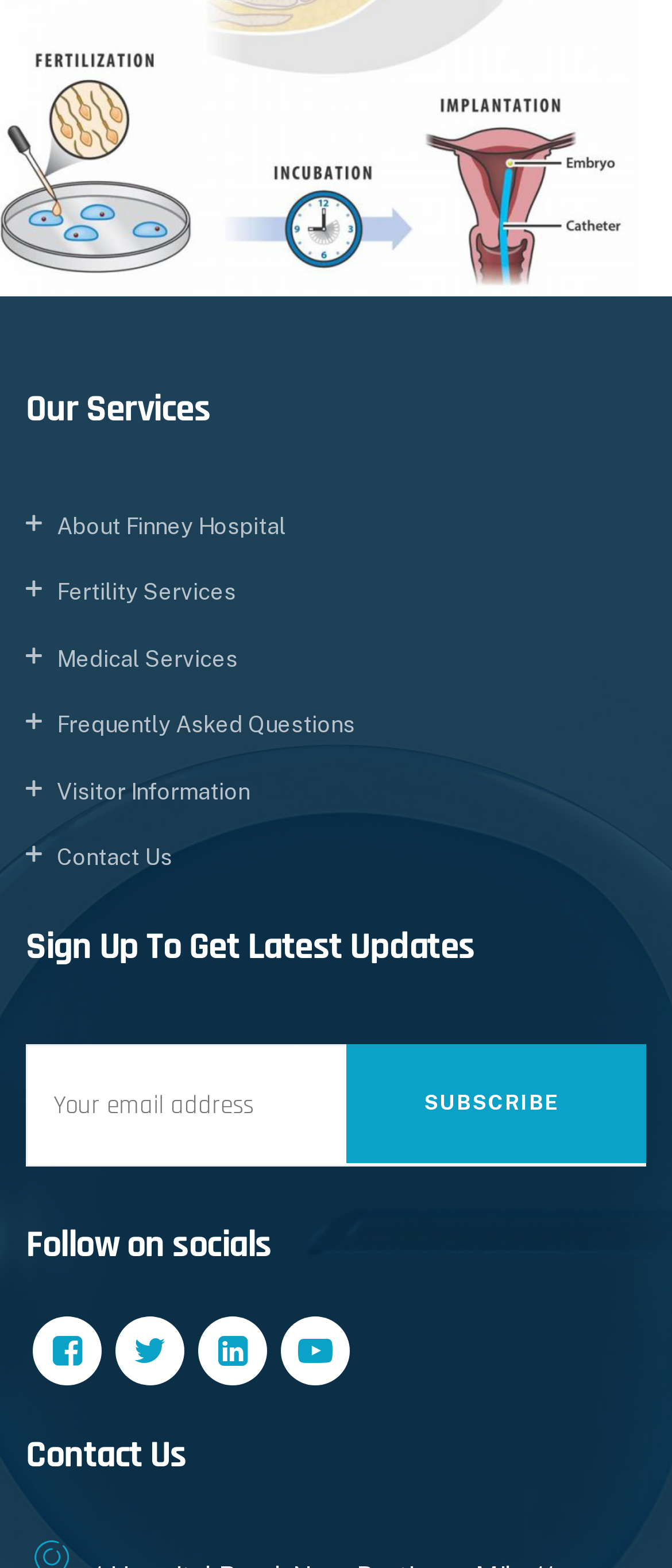Determine the coordinates of the bounding box for the clickable area needed to execute this instruction: "Follow on Facebook".

[0.172, 0.84, 0.274, 0.884]